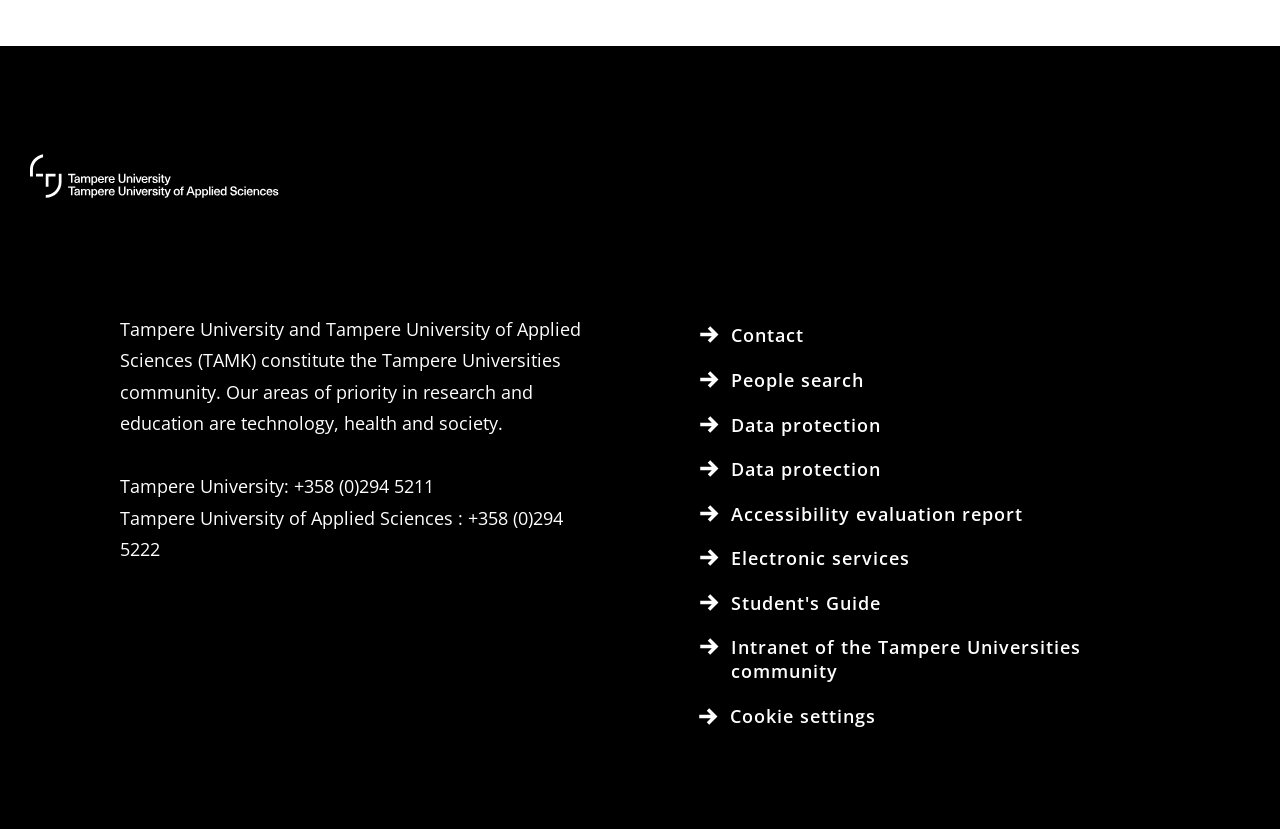Locate the bounding box coordinates of the region to be clicked to comply with the following instruction: "Contact Tampere University". The coordinates must be four float numbers between 0 and 1, in the form [left, top, right, bottom].

[0.531, 0.378, 0.891, 0.432]